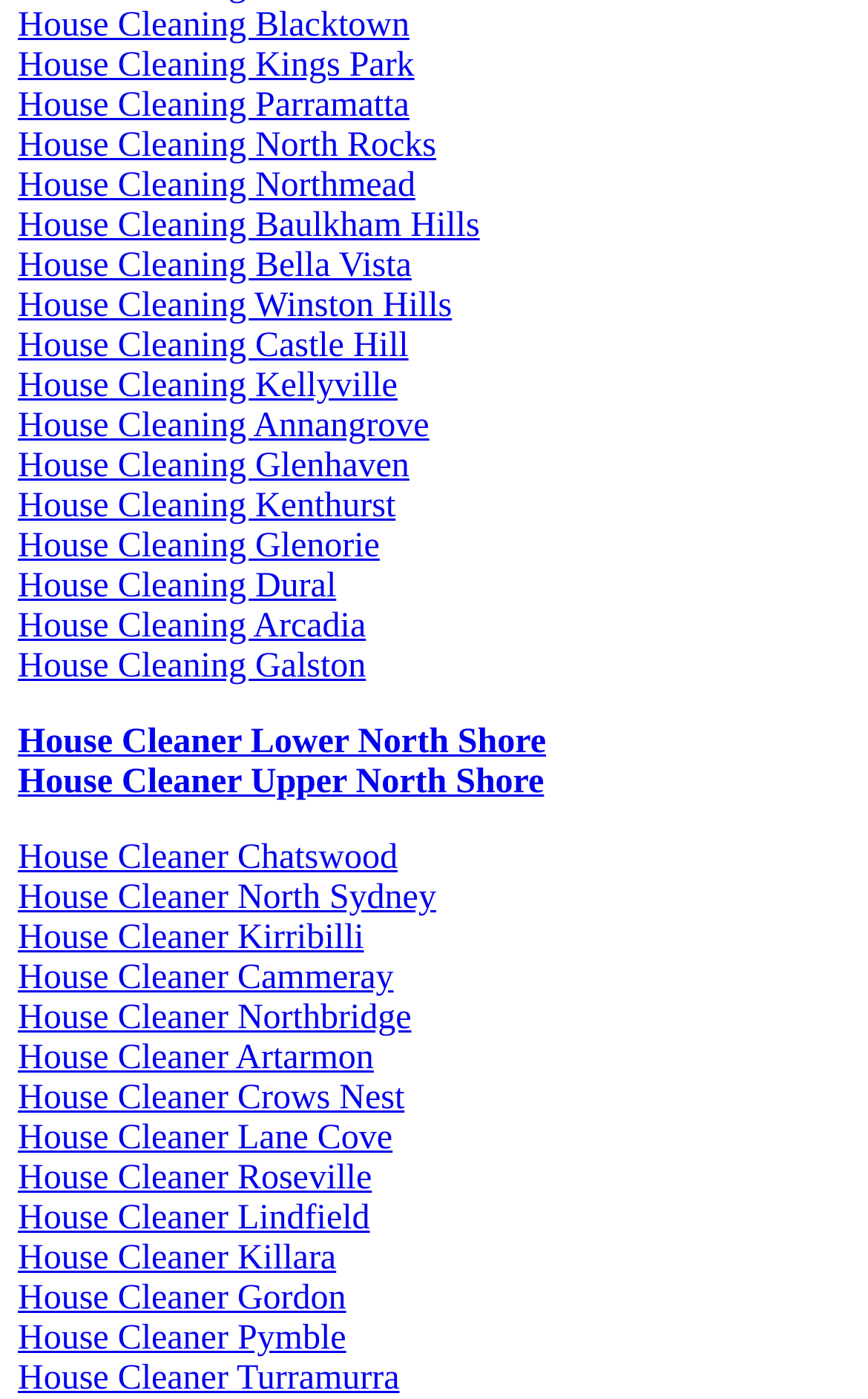Could you specify the bounding box coordinates for the clickable section to complete the following instruction: "Explore House Cleaner Lane Cove"?

[0.021, 0.8, 0.452, 0.827]